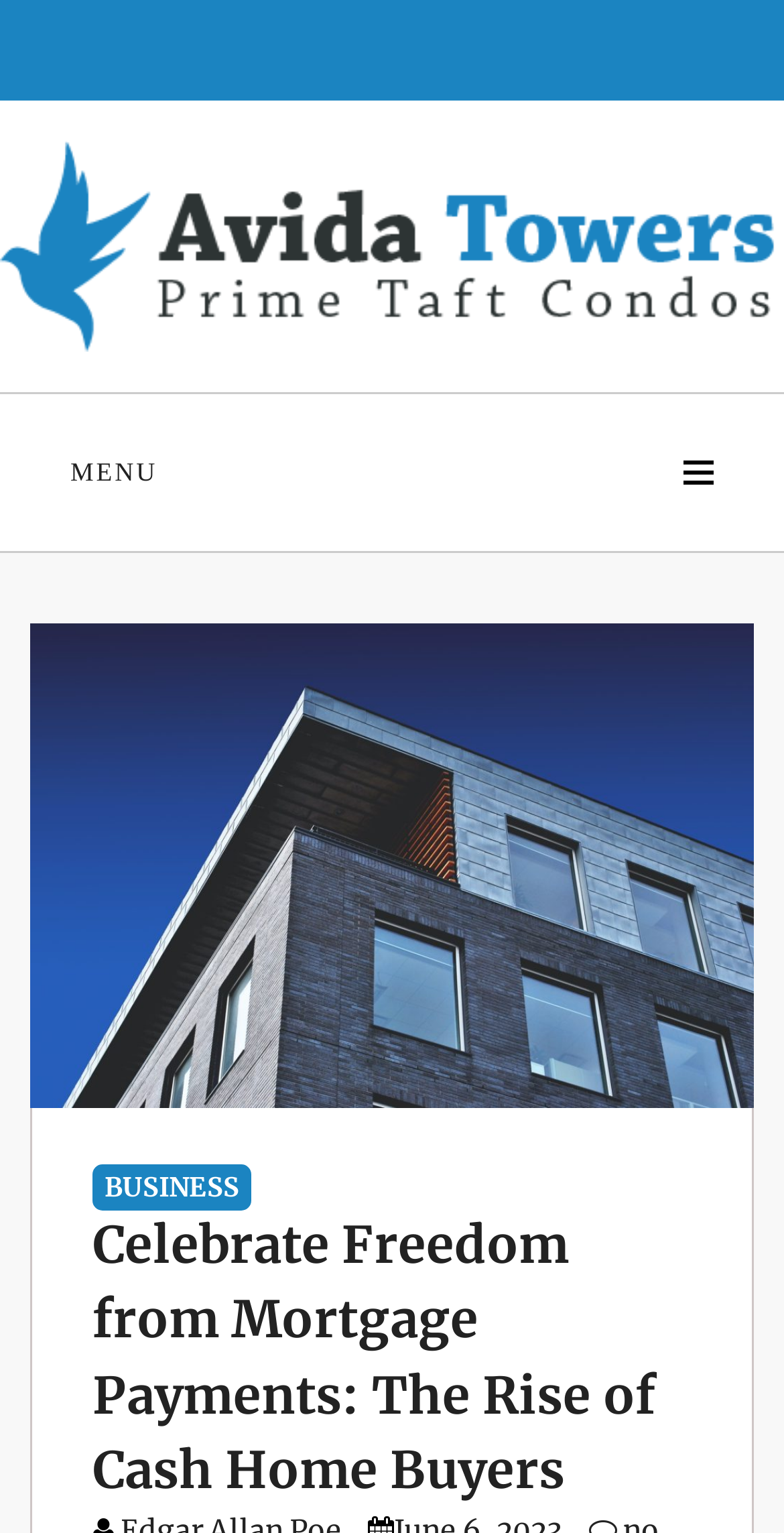Given the element description, predict the bounding box coordinates in the format (top-left x, top-left y, bottom-right x, bottom-right y), using floating point numbers between 0 and 1: alt="Avida Towers Prime Taft Condos"

[0.0, 0.149, 1.0, 0.169]